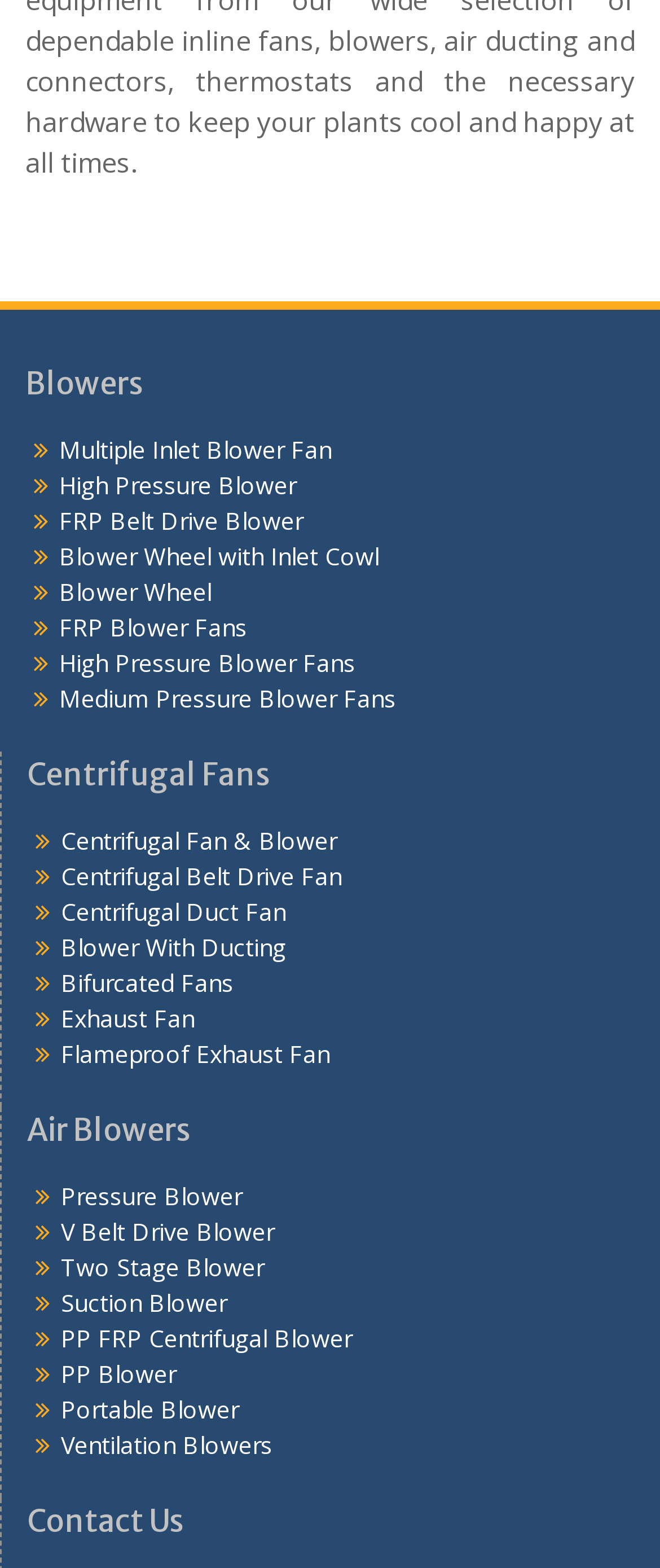What is the last product listed under Centrifugal Fans?
Can you give a detailed and elaborate answer to the question?

By examining the webpage, I found that the last product listed under Centrifugal Fans is 'Exhaust Fan', which is the 7th link under the heading 'Centrifugal Fans'.